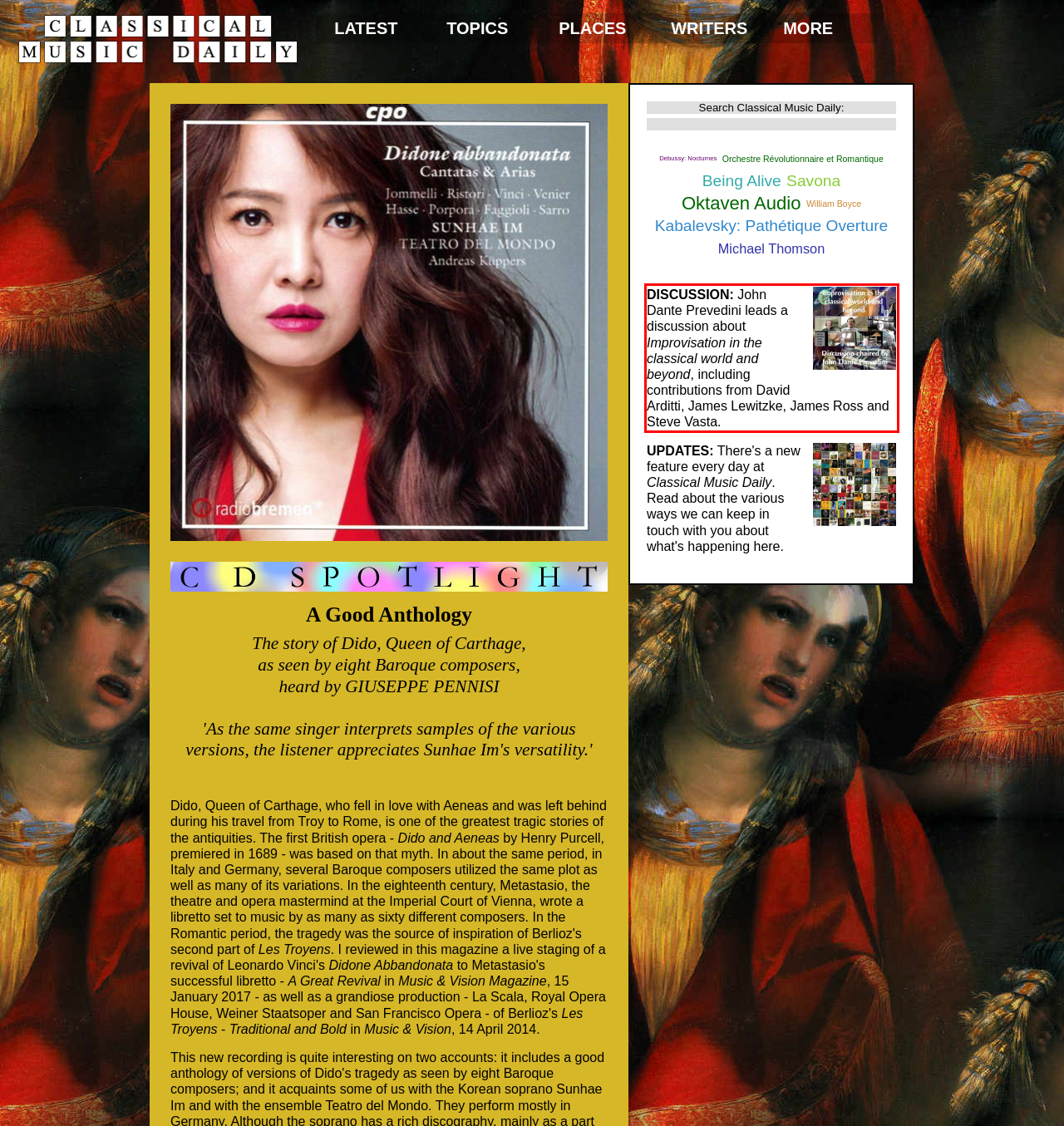Given a screenshot of a webpage containing a red bounding box, perform OCR on the text within this red bounding box and provide the text content.

DISCUSSION: John Dante Prevedini leads a discussion about Improvisation in the classical world and beyond, including contributions from David Arditti, James Lewitzke, James Ross and Steve Vasta.